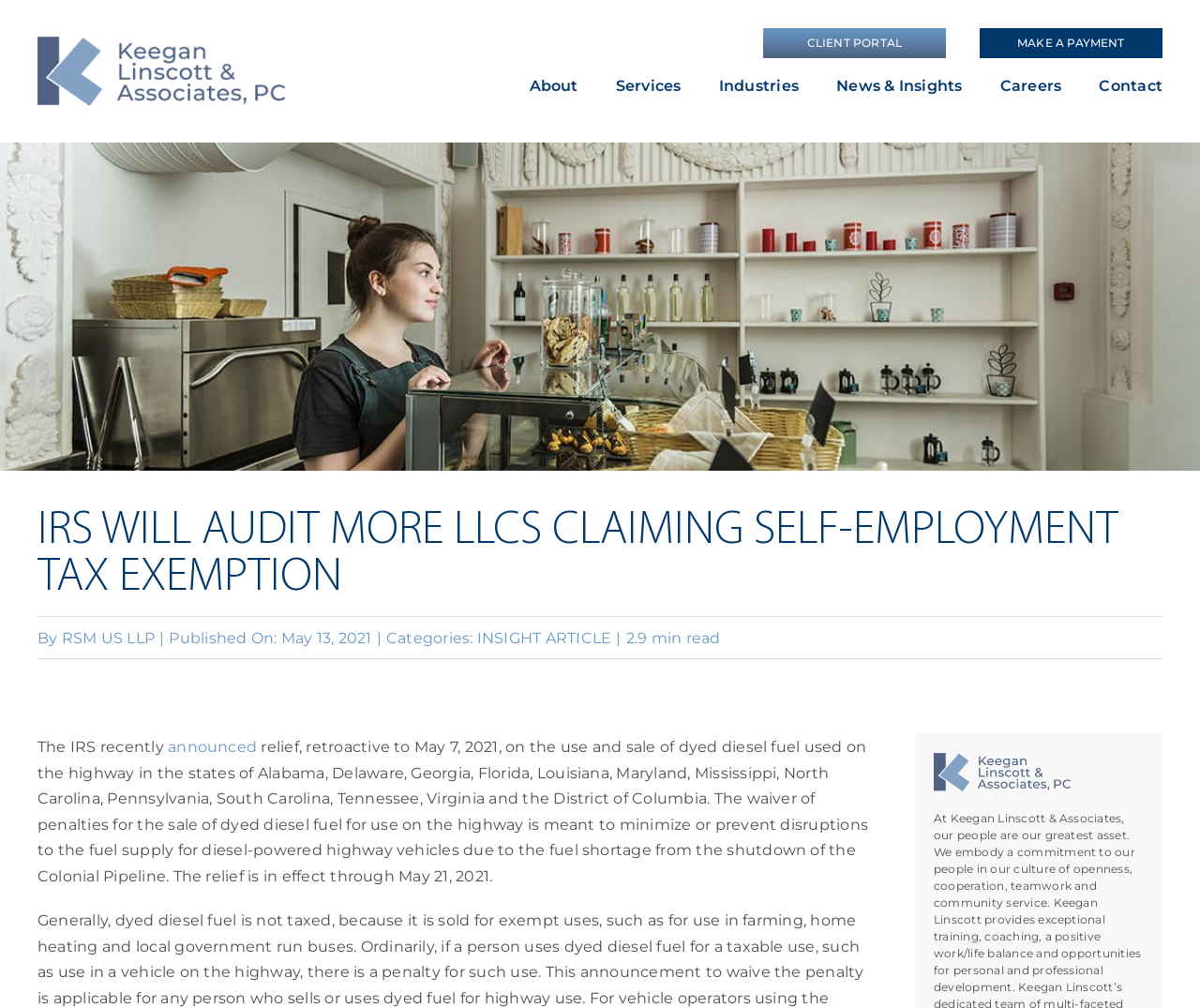Explain in detail what you observe on this webpage.

The webpage appears to be an article from Keegan Linscott & Associates, PC, a tax consulting firm. At the top left corner, there is a logo of the company, accompanied by an image of the company's name. On the top right corner, there are two links: "CLIENT PORTAL" and "MAKE A PAYMENT". Below these links, there is a navigation menu with six links: "About", "Services", "Industries", "News & Insights", "Careers", and "Contact".

The main content of the webpage is an article titled "IRS WILL AUDIT MORE LLCS CLAIMING SELF-EMPLOYMENT TAX EXEMPTION". Below the title, there is a byline indicating that the article is written by RSM US LLP, and the publication date is May 13, 2021. The article is categorized as an "INSIGHT ARTICLE" and has a reading time of 2.9 minutes.

The article itself discusses the IRS's recent announcement of relief, retroactive to May 7, 2021, on the use and sale of dyed diesel fuel used on the highway in several states. The relief is meant to minimize disruptions to the fuel supply for diesel-powered highway vehicles due to the fuel shortage from the shutdown of the Colonial Pipeline. The article provides details on the waiver of penalties for the sale of dyed diesel fuel for use on the highway.

On the right side of the article, there is an image, but its content is not specified. Overall, the webpage has a simple and organized layout, with clear headings and concise text.